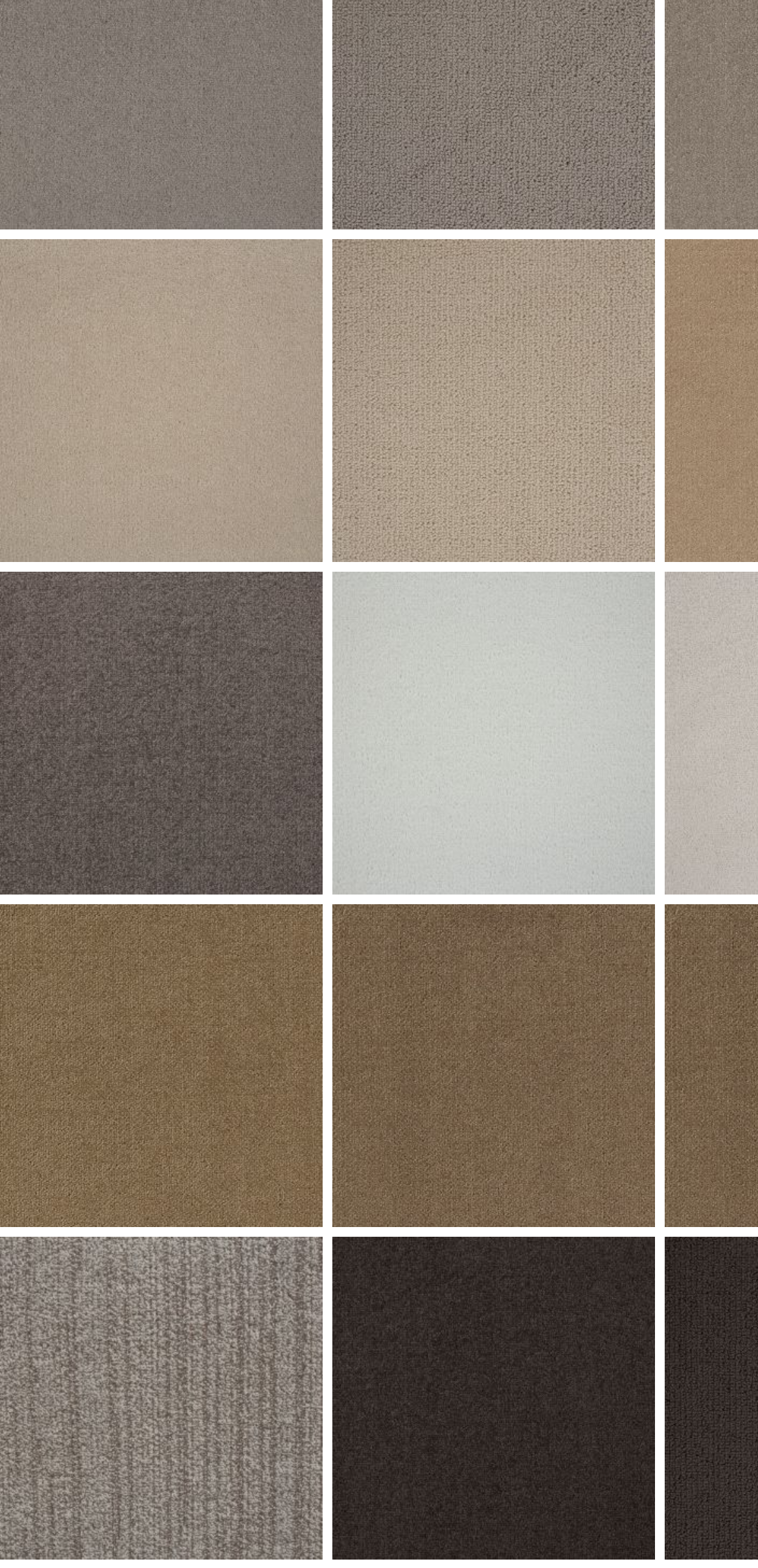Please determine the bounding box coordinates of the element's region to click in order to carry out the following instruction: "View SOLDY LUXE TELETHON 1066-1007". The coordinates should be four float numbers between 0 and 1, i.e., [left, top, right, bottom].

[0.0, 0.152, 0.426, 0.358]